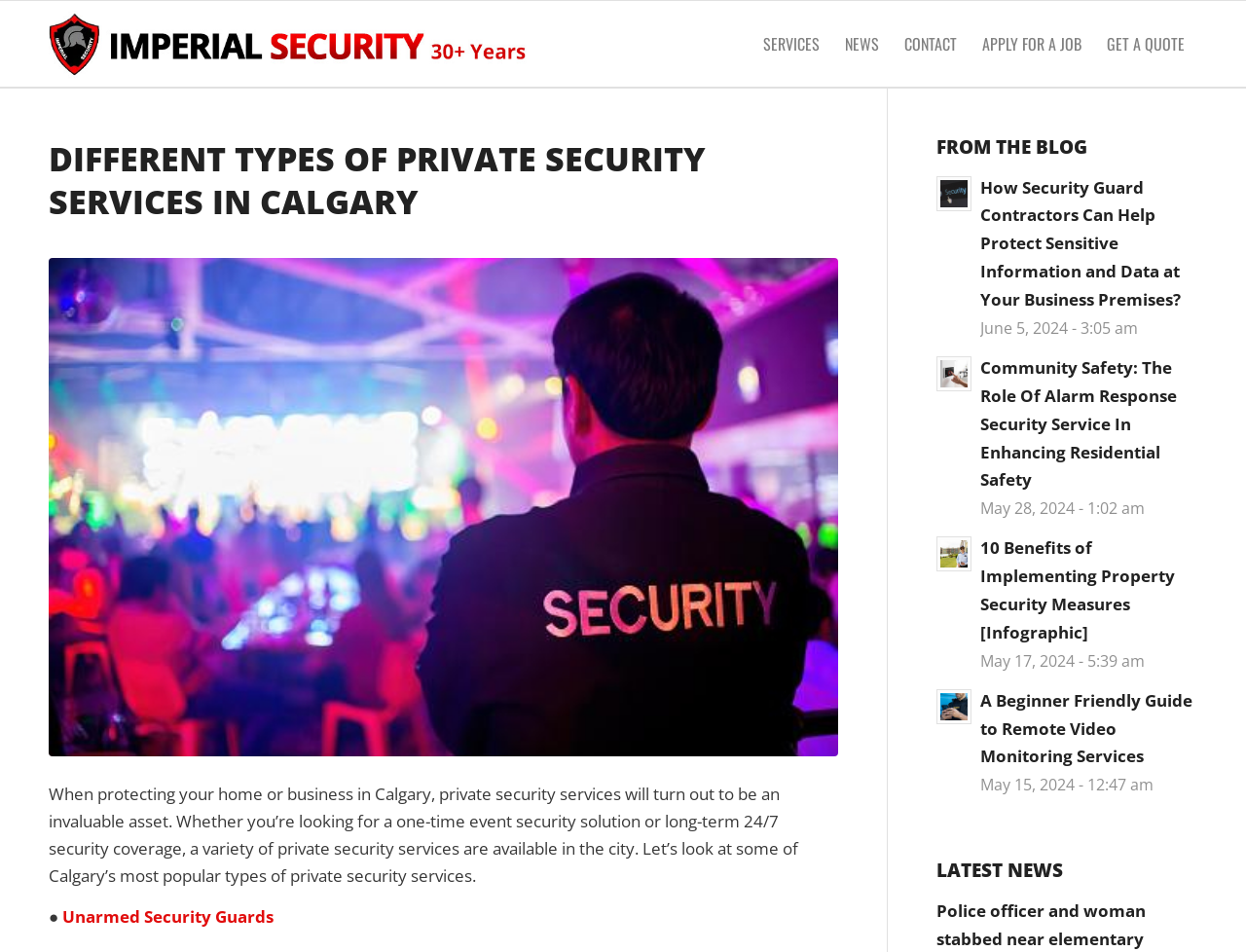How many blog posts are listed under 'FROM THE BLOG'?
Analyze the image and deliver a detailed answer to the question.

By examining the webpage's content, I can see that there are four blog post links listed under the 'FROM THE BLOG' section, each with a title and a date.